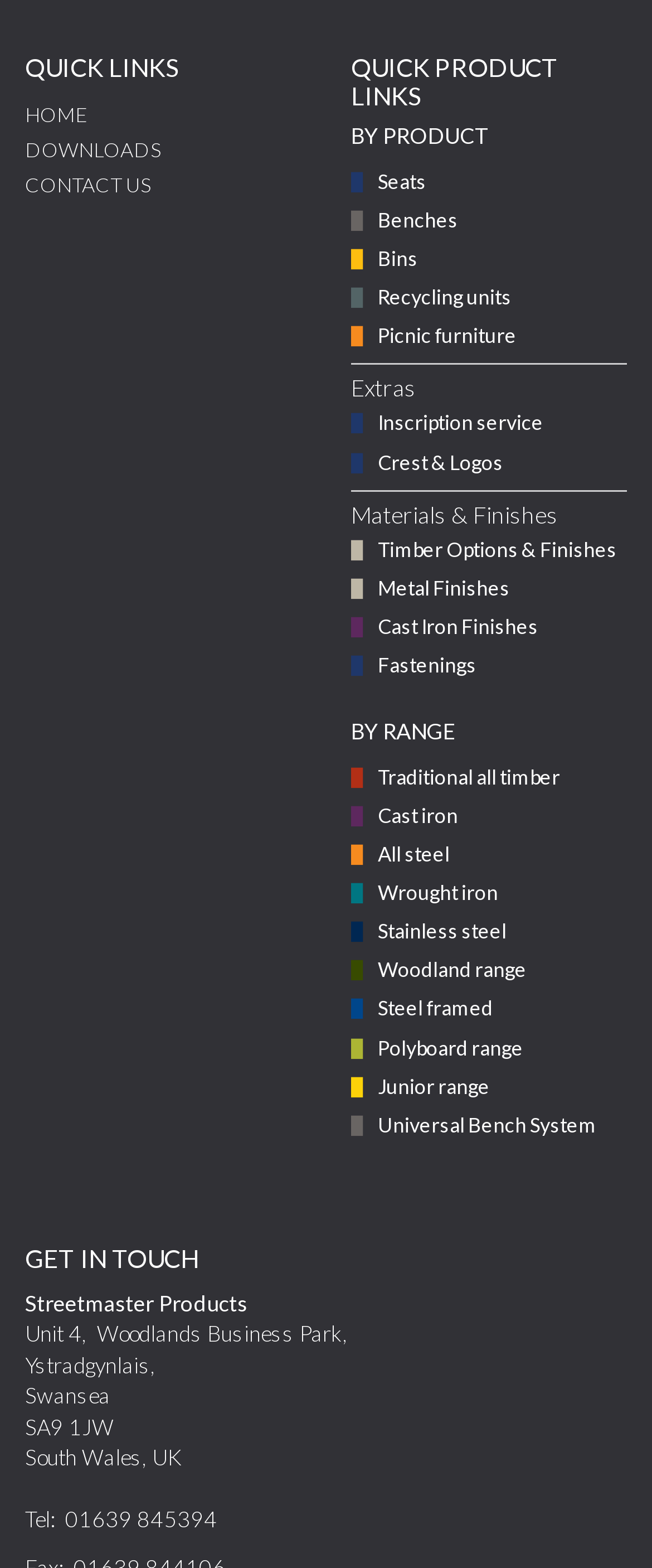Find the bounding box coordinates of the element I should click to carry out the following instruction: "Click on the 'HOME' link".

[0.038, 0.062, 0.462, 0.084]